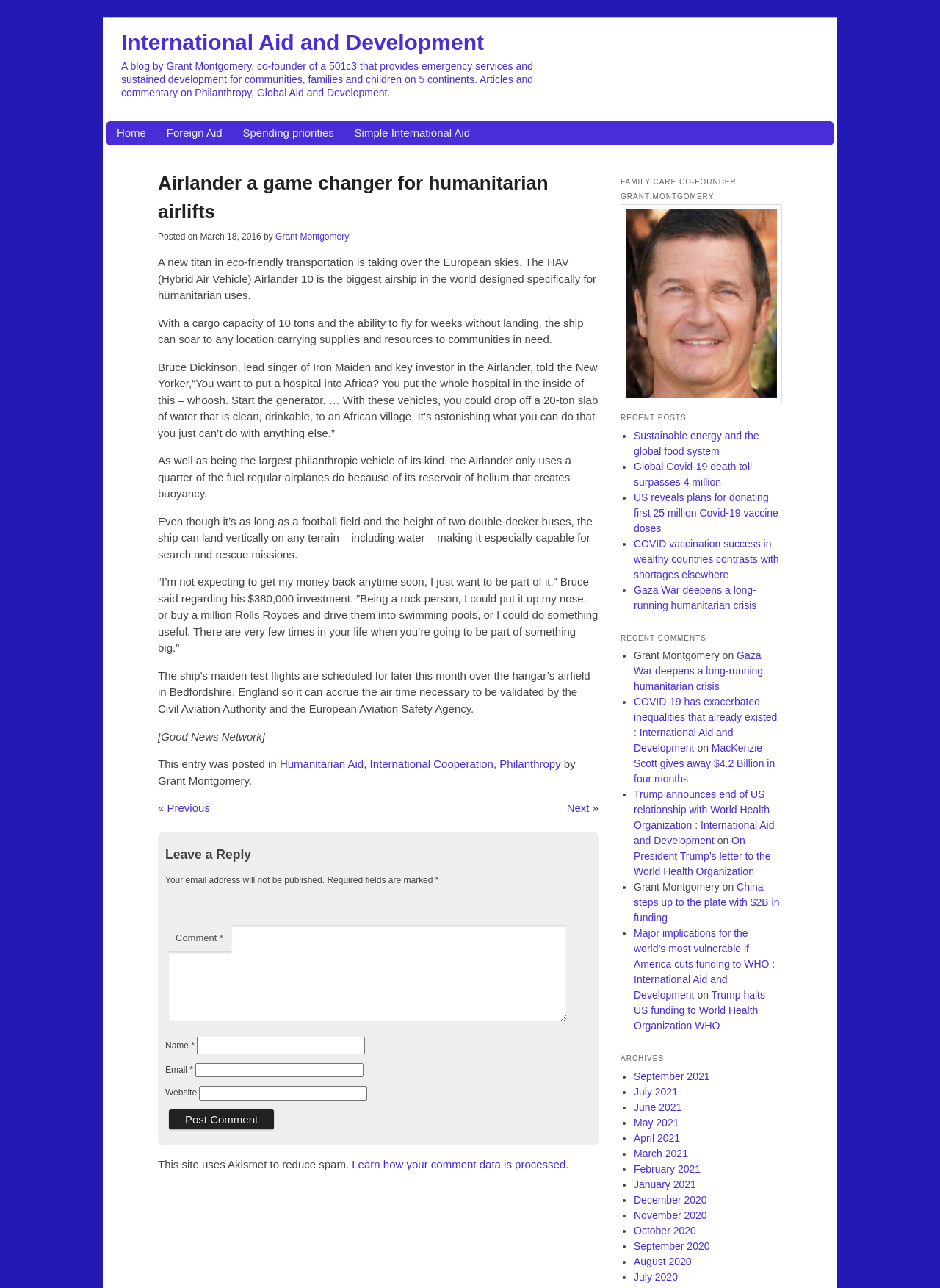Given the element description, predict the bounding box coordinates in the format (top-left x, top-left y, bottom-right x, bottom-right y). Make sure all values are between 0 and 1. Here is the element description: Site de l’auteur·ice du thème

None